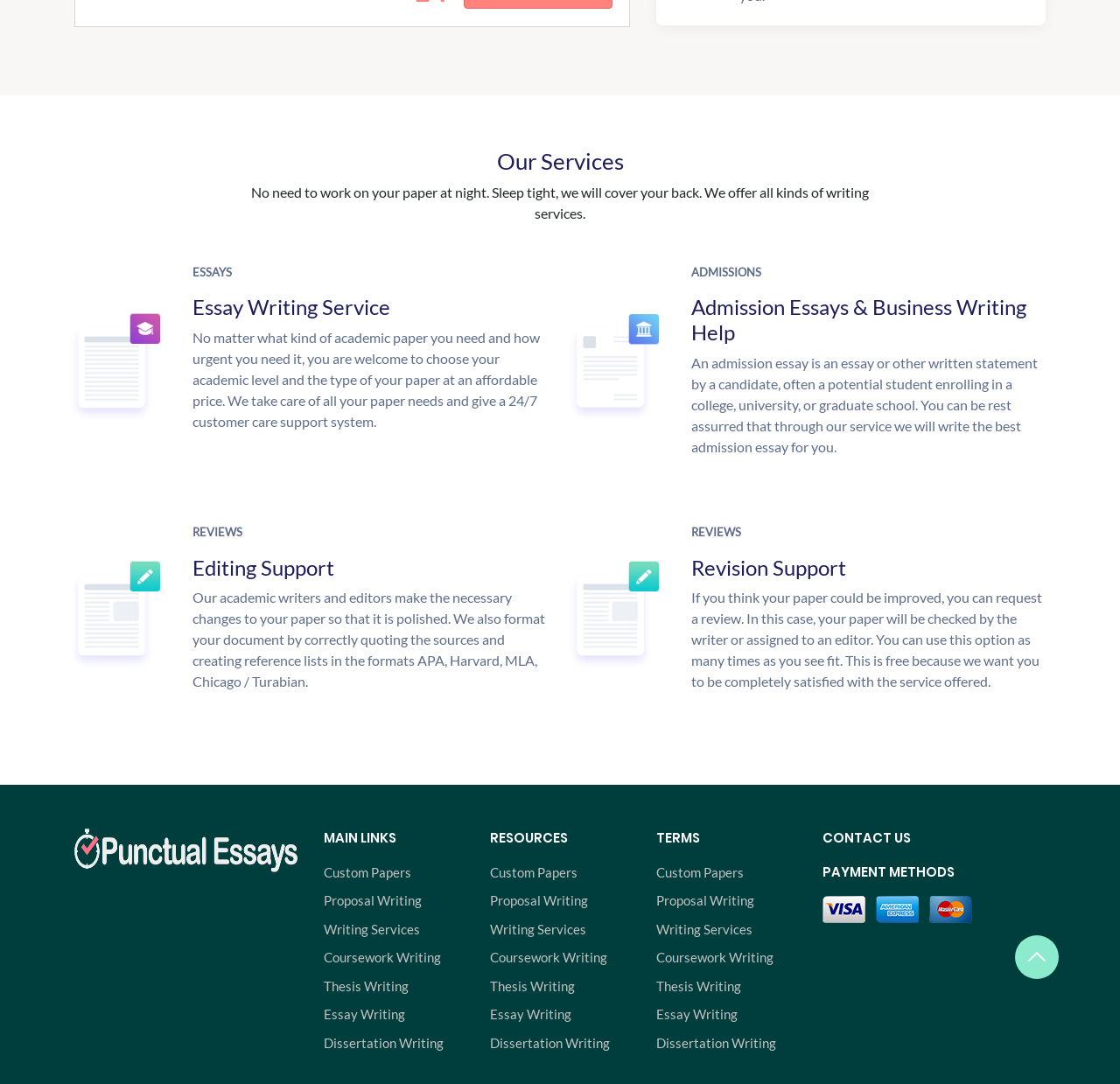Using the information shown in the image, answer the question with as much detail as possible: What is the purpose of the 'Revision Support' service?

The 'Revision Support' service is designed to allow customers to request a review of their paper if they think it can be improved. This service is free, and it ensures that customers are completely satisfied with the service offered.